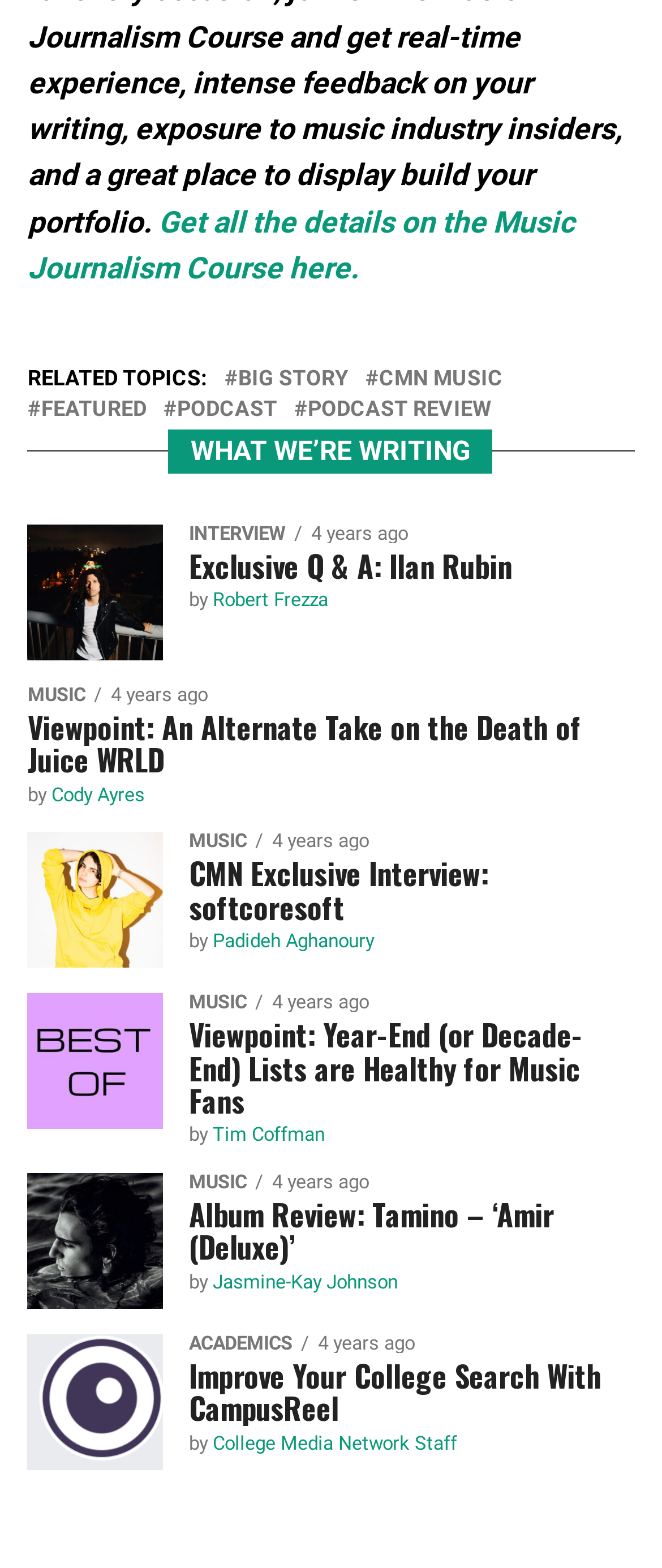Given the element description "Cody Ayres", identify the bounding box of the corresponding UI element.

[0.078, 0.5, 0.219, 0.514]